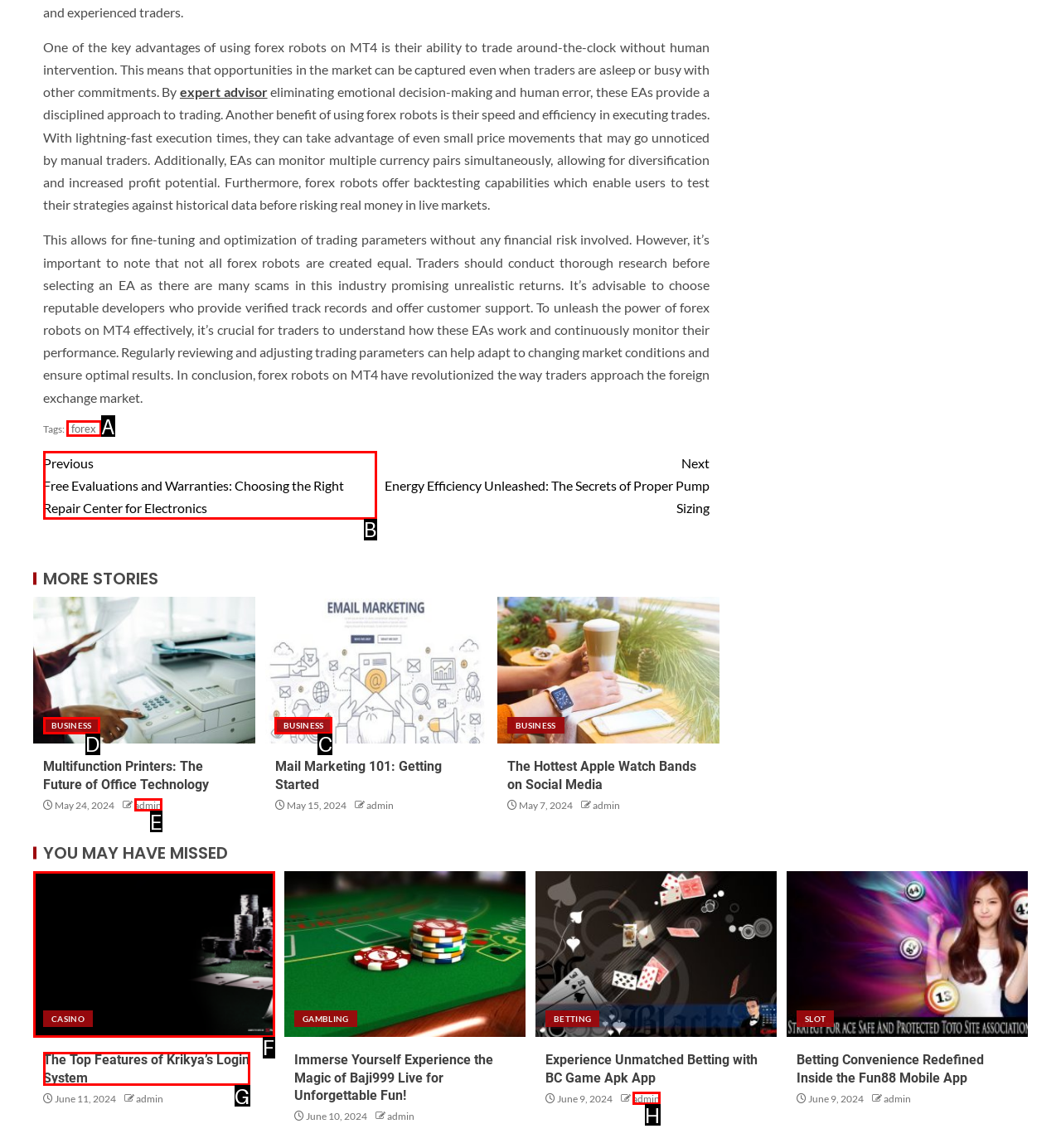Indicate the HTML element to be clicked to accomplish this task: Go to the 'BUSINESS' category Respond using the letter of the correct option.

D